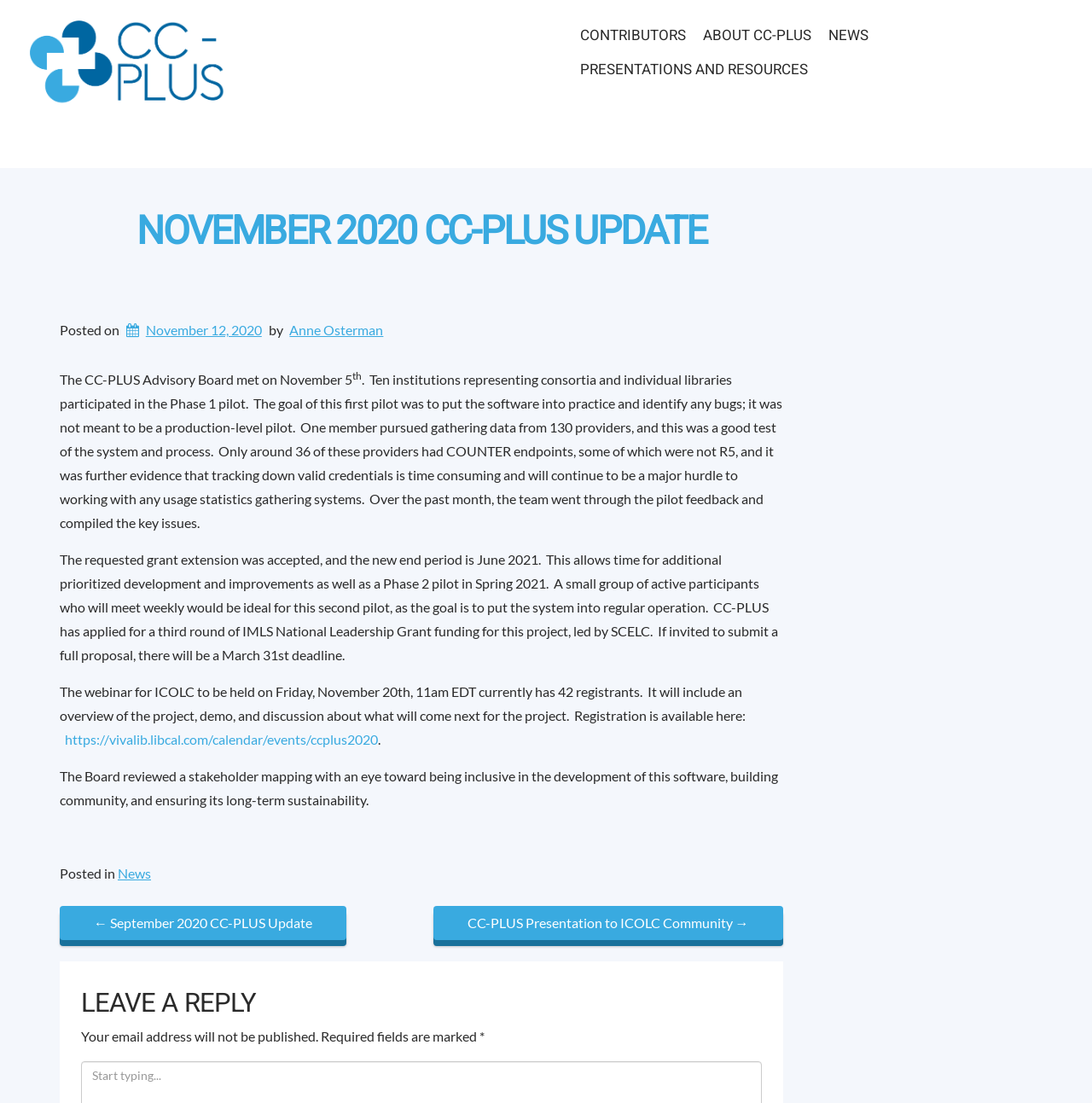Could you find the bounding box coordinates of the clickable area to complete this instruction: "Read the NOVEMBER 2020 CC-PLUS UPDATE article"?

[0.066, 0.191, 0.705, 0.23]